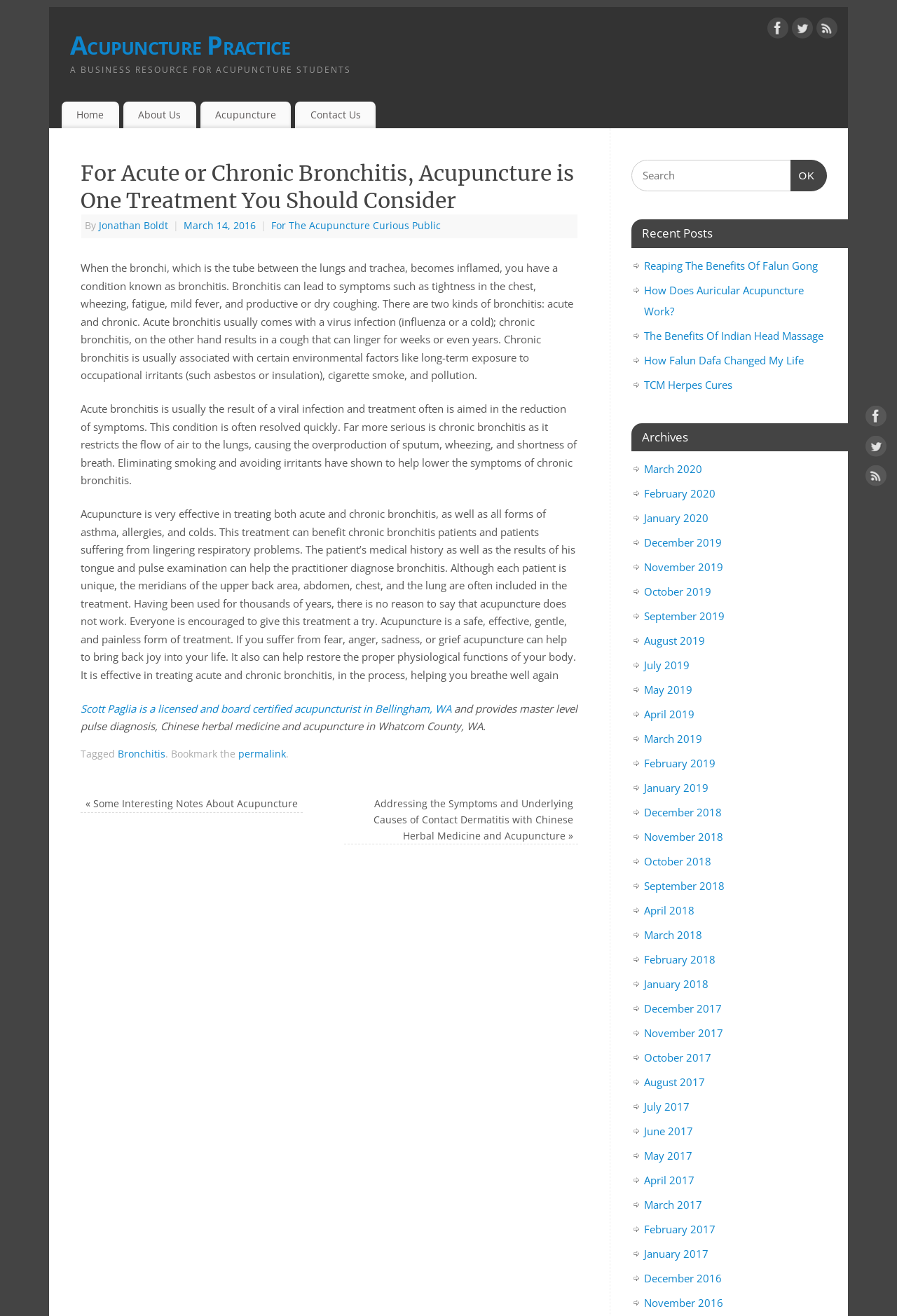Determine the bounding box coordinates for the area that should be clicked to carry out the following instruction: "Read the article about bronchitis".

[0.09, 0.122, 0.645, 0.163]